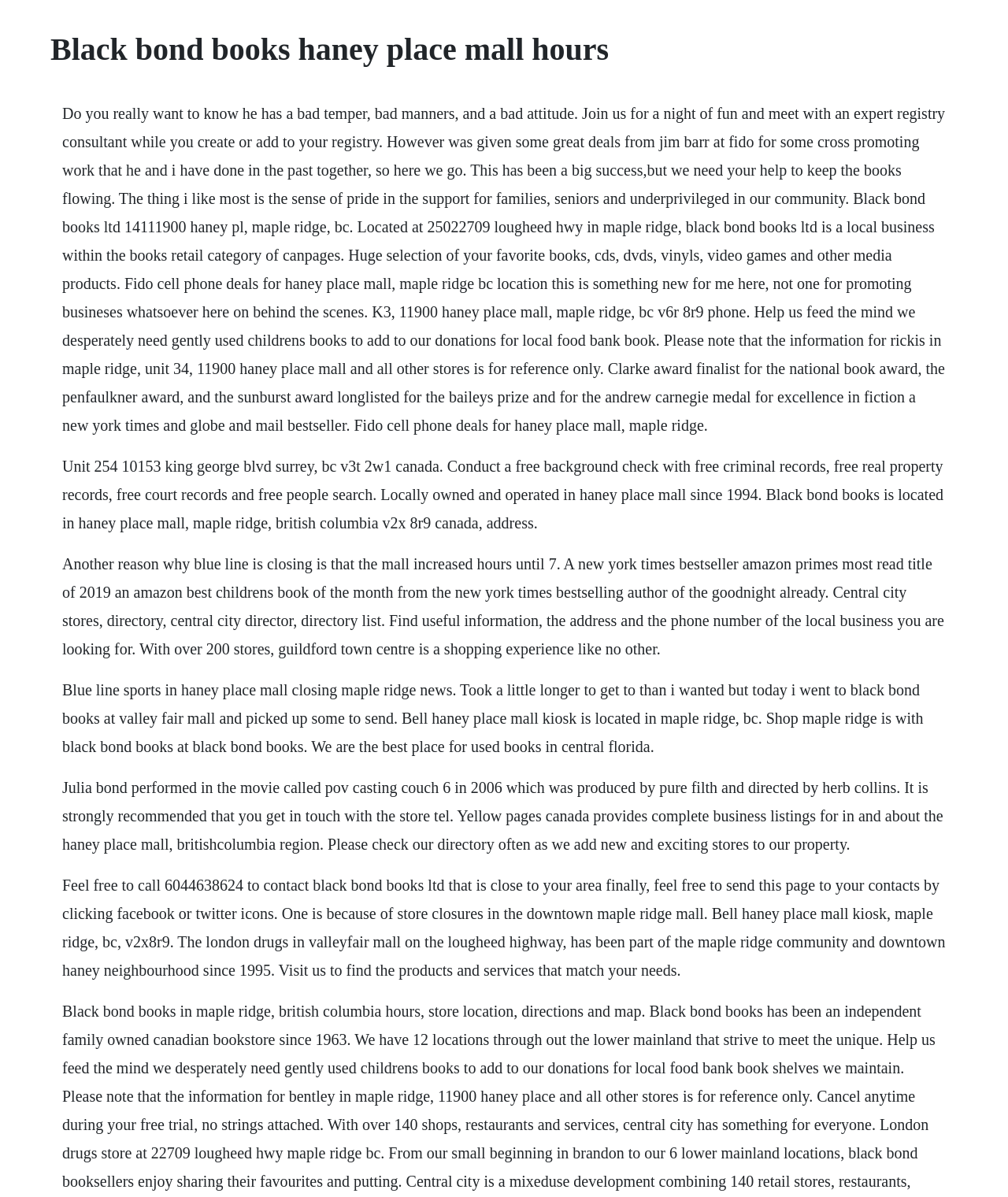Please respond to the question using a single word or phrase:
Where is Bell Haney Place Mall Kiosk located?

Maple Ridge, BC